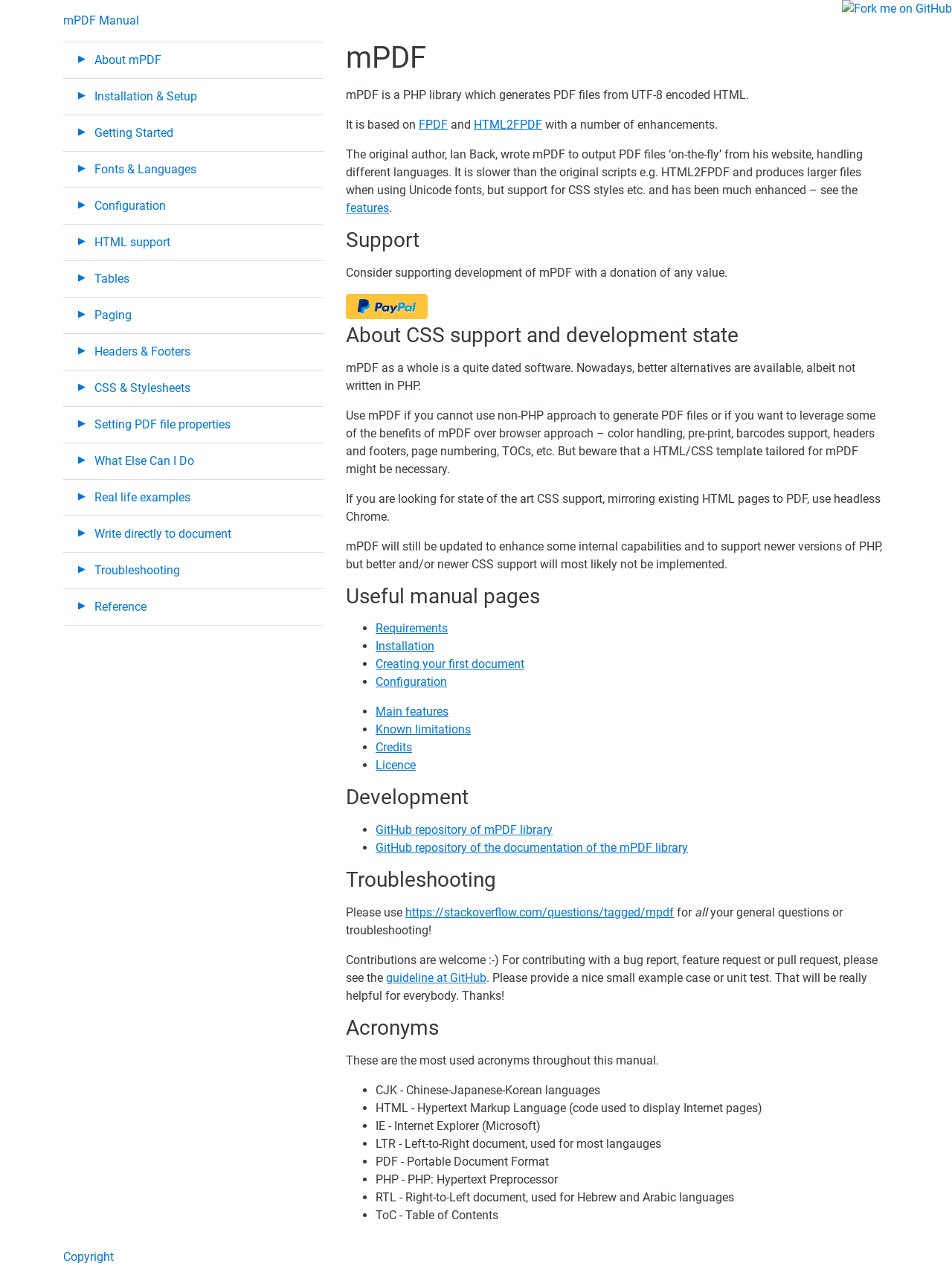From the screenshot, find the bounding box of the UI element matching this description: "What Else Can I Do". Supply the bounding box coordinates in the form [left, top, right, bottom], each a float between 0 and 1.

[0.095, 0.355, 0.204, 0.366]